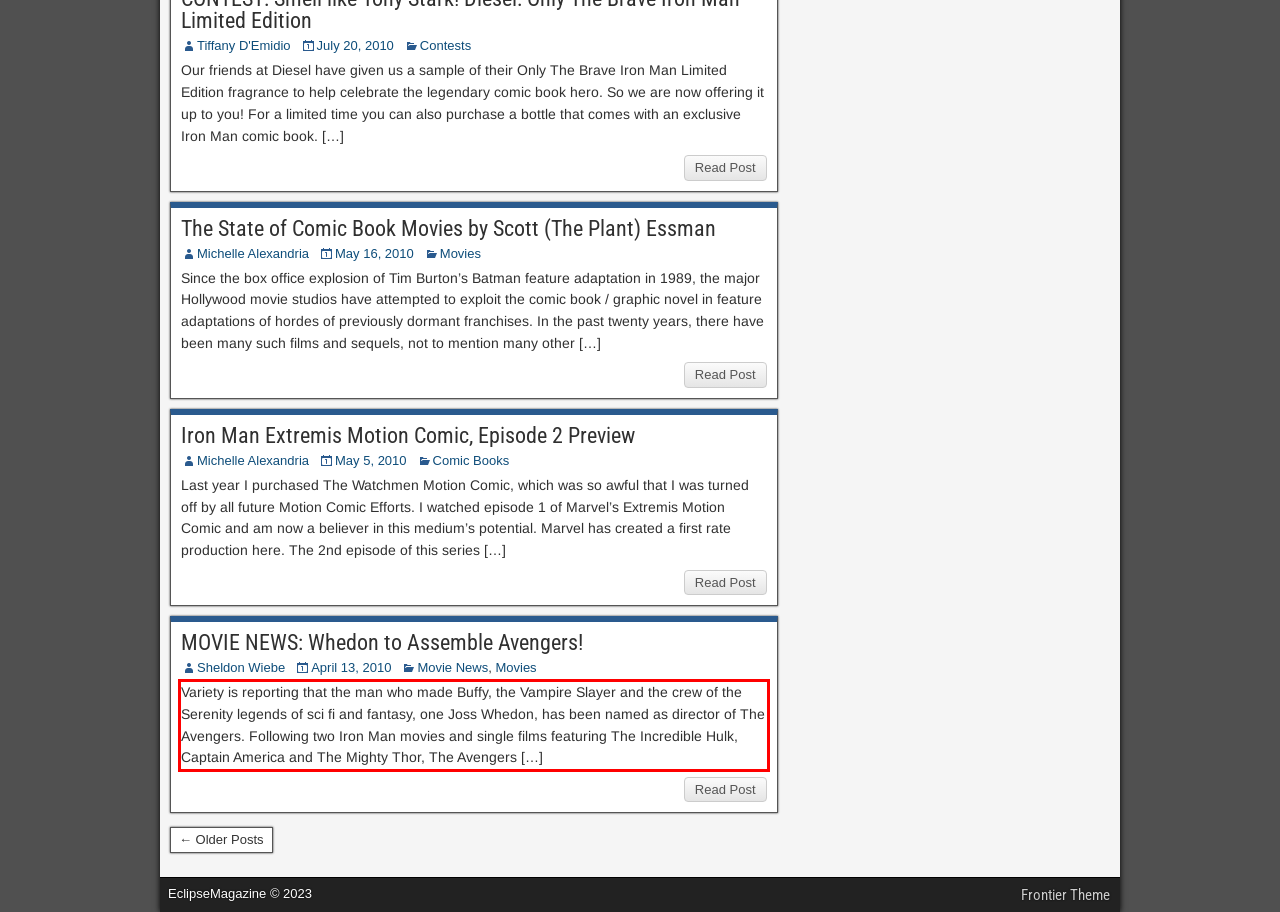Please identify and extract the text content from the UI element encased in a red bounding box on the provided webpage screenshot.

Variety is reporting that the man who made Buffy, the Vampire Slayer and the crew of the Serenity legends of sci fi and fantasy, one Joss Whedon, has been named as director of The Avengers. Following two Iron Man movies and single films featuring The Incredible Hulk, Captain America and The Mighty Thor, The Avengers […]